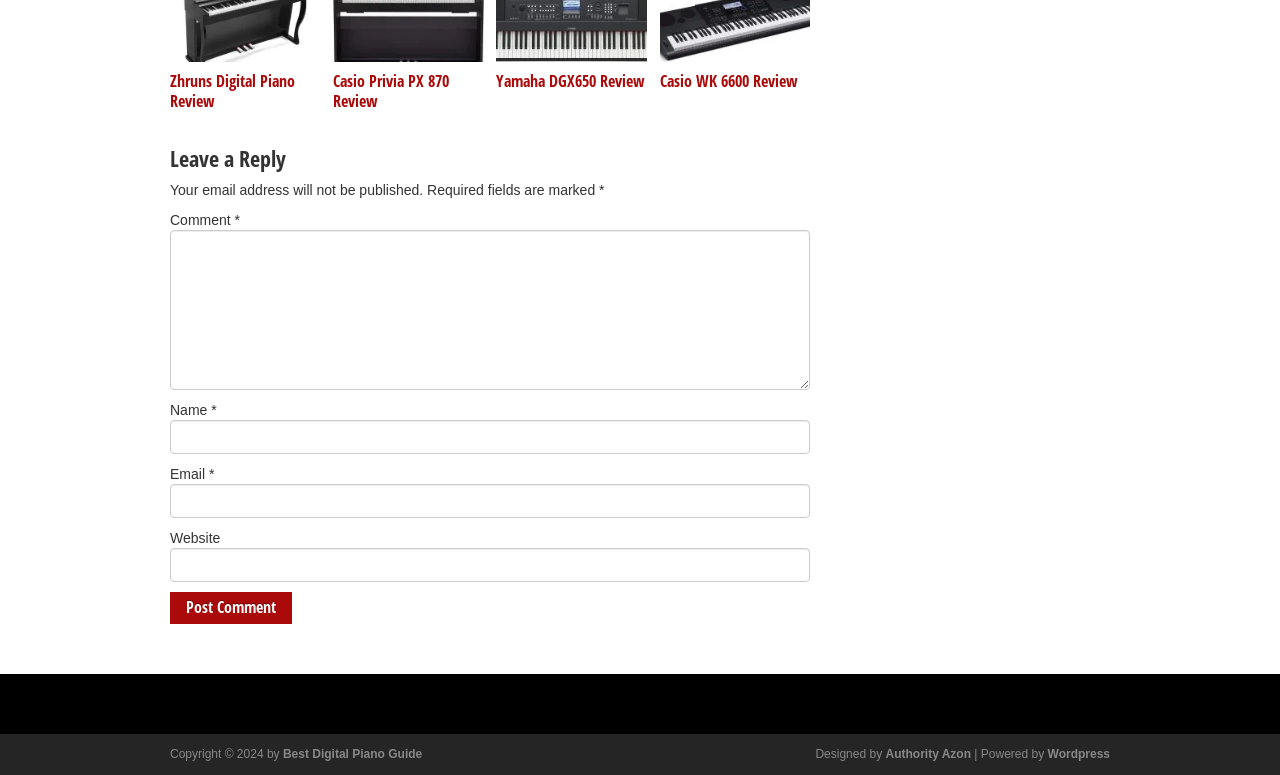Find the bounding box coordinates of the clickable region needed to perform the following instruction: "Post a comment". The coordinates should be provided as four float numbers between 0 and 1, i.e., [left, top, right, bottom].

[0.133, 0.764, 0.228, 0.805]